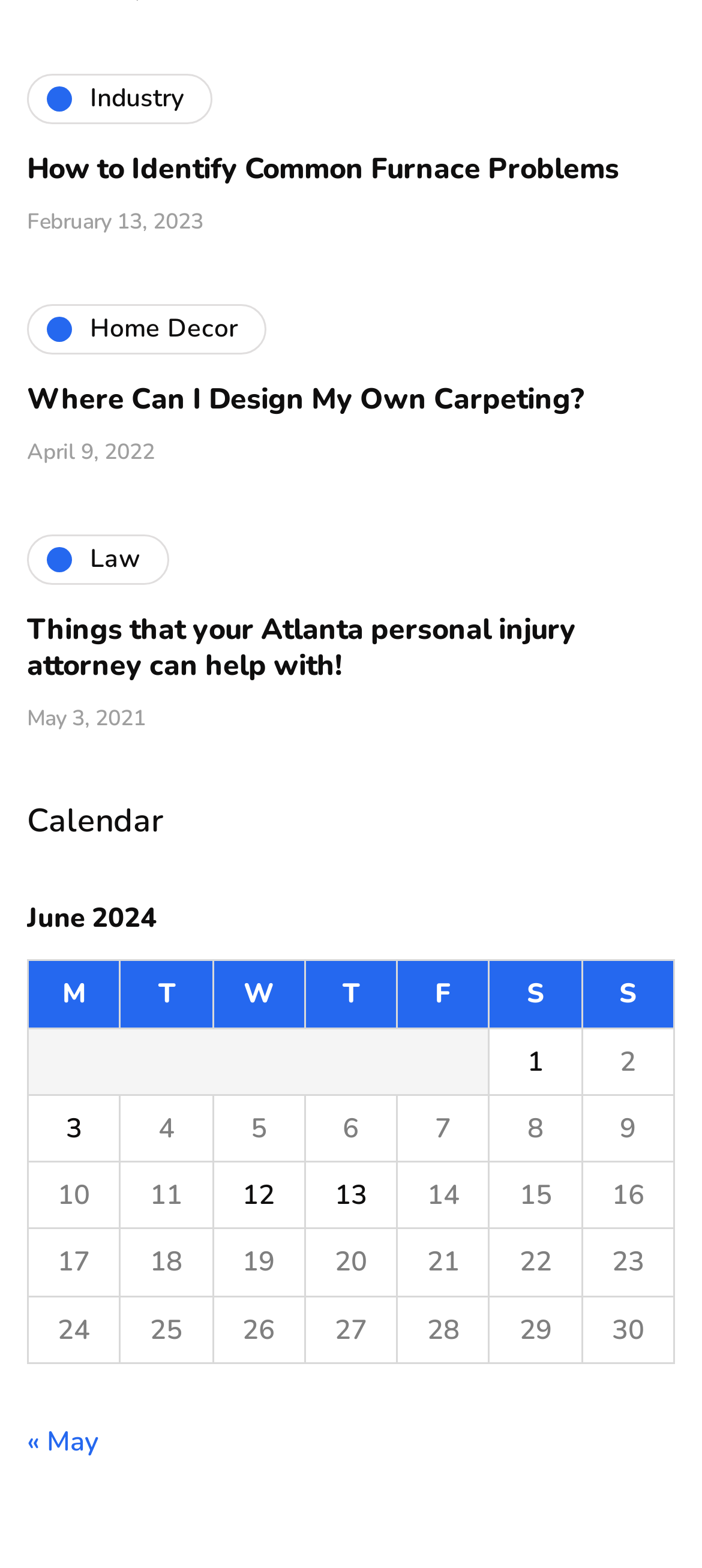Specify the bounding box coordinates of the area that needs to be clicked to achieve the following instruction: "View posts published on June 1, 2024".

[0.711, 0.662, 0.815, 0.692]